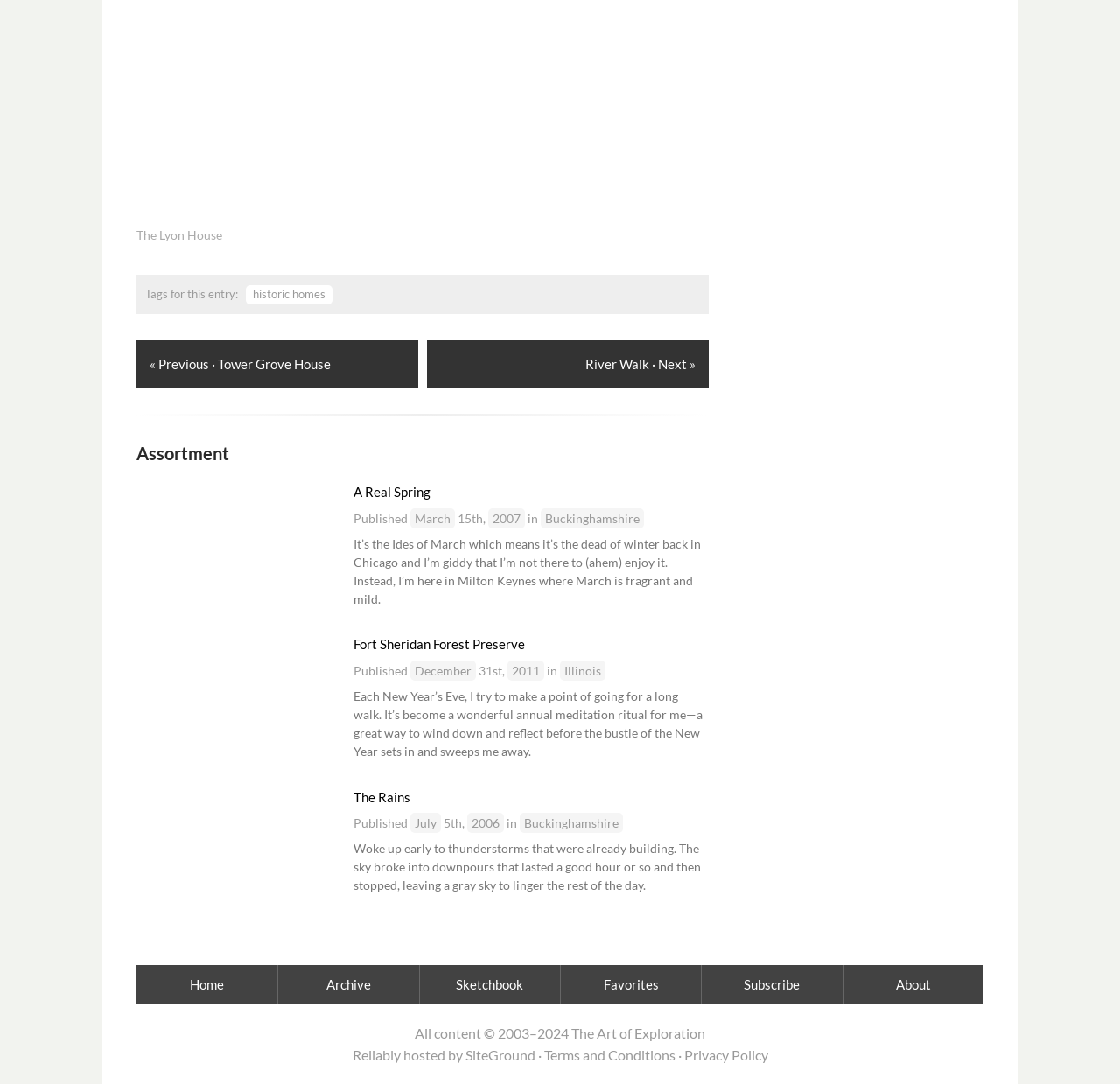Please specify the bounding box coordinates of the area that should be clicked to accomplish the following instruction: "Check the 'About' page". The coordinates should consist of four float numbers between 0 and 1, i.e., [left, top, right, bottom].

[0.753, 0.89, 0.878, 0.926]